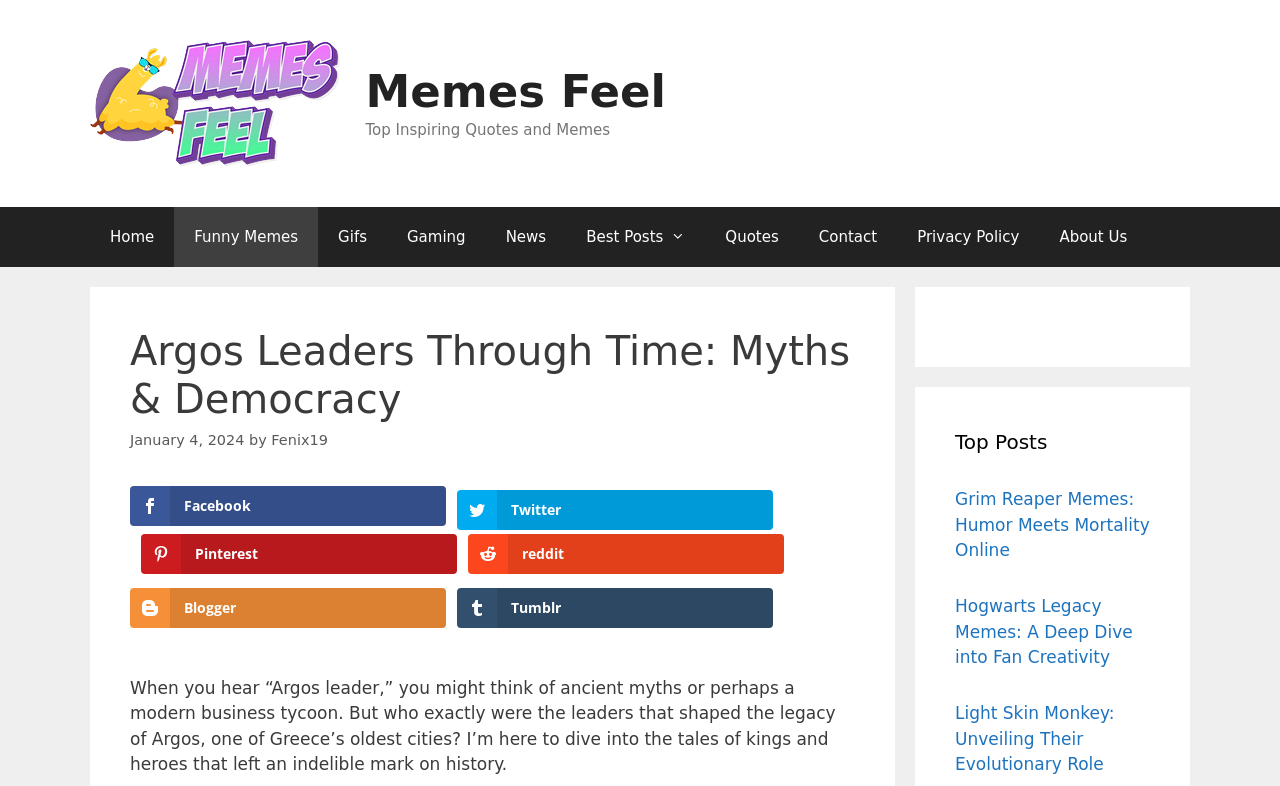Respond to the question with just a single word or phrase: 
What is the title of the article?

Argos Leaders Through Time: Myths & Democracy